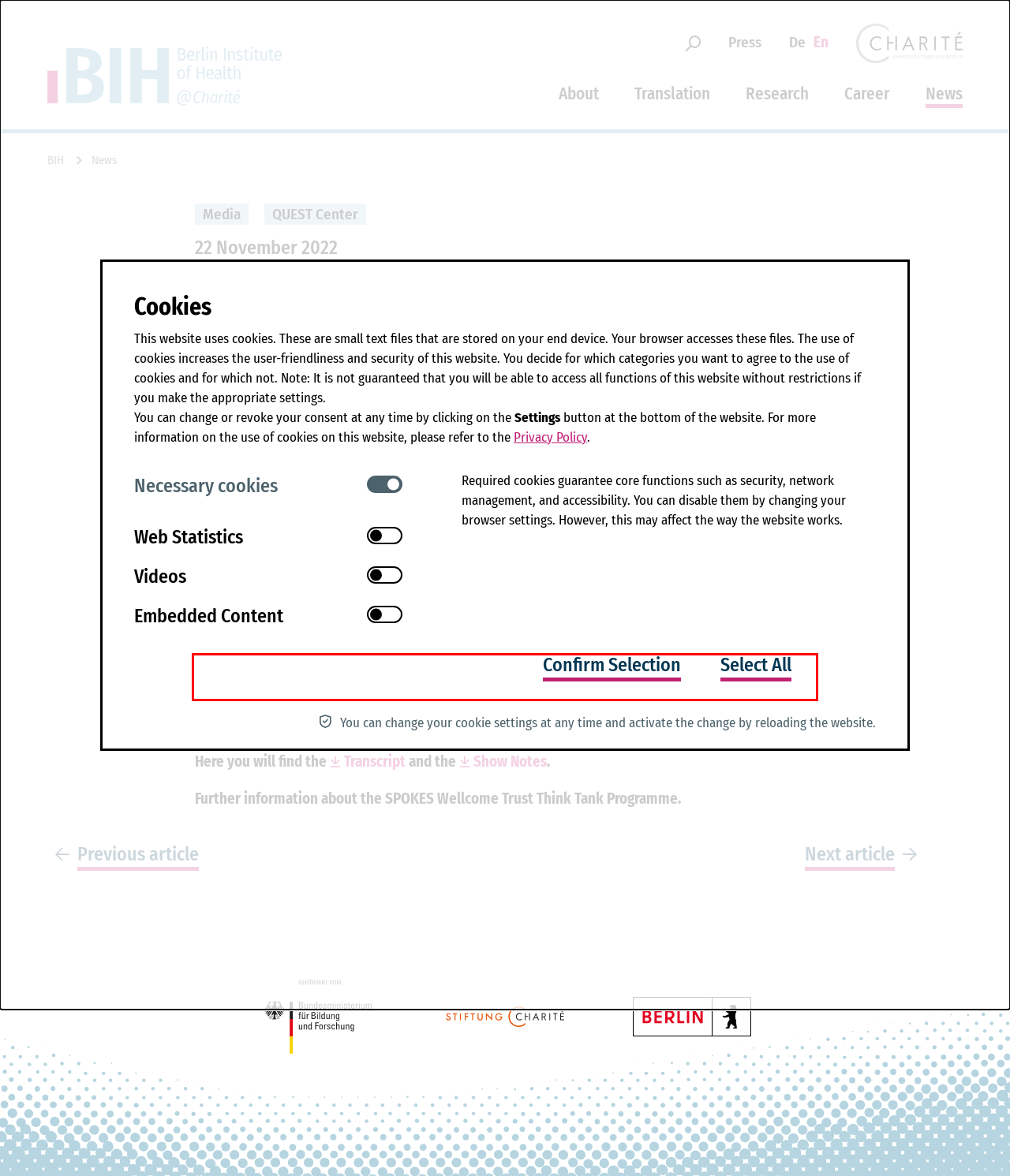Given a webpage screenshot, locate the red bounding box and extract the text content found inside it.

Gast: Noémie Aubert Bonn, PhD, postdoctoral research Fellow at Hasselt University and Amsterdam UMC focusing on the impact that research assessments have on research practices and integrity